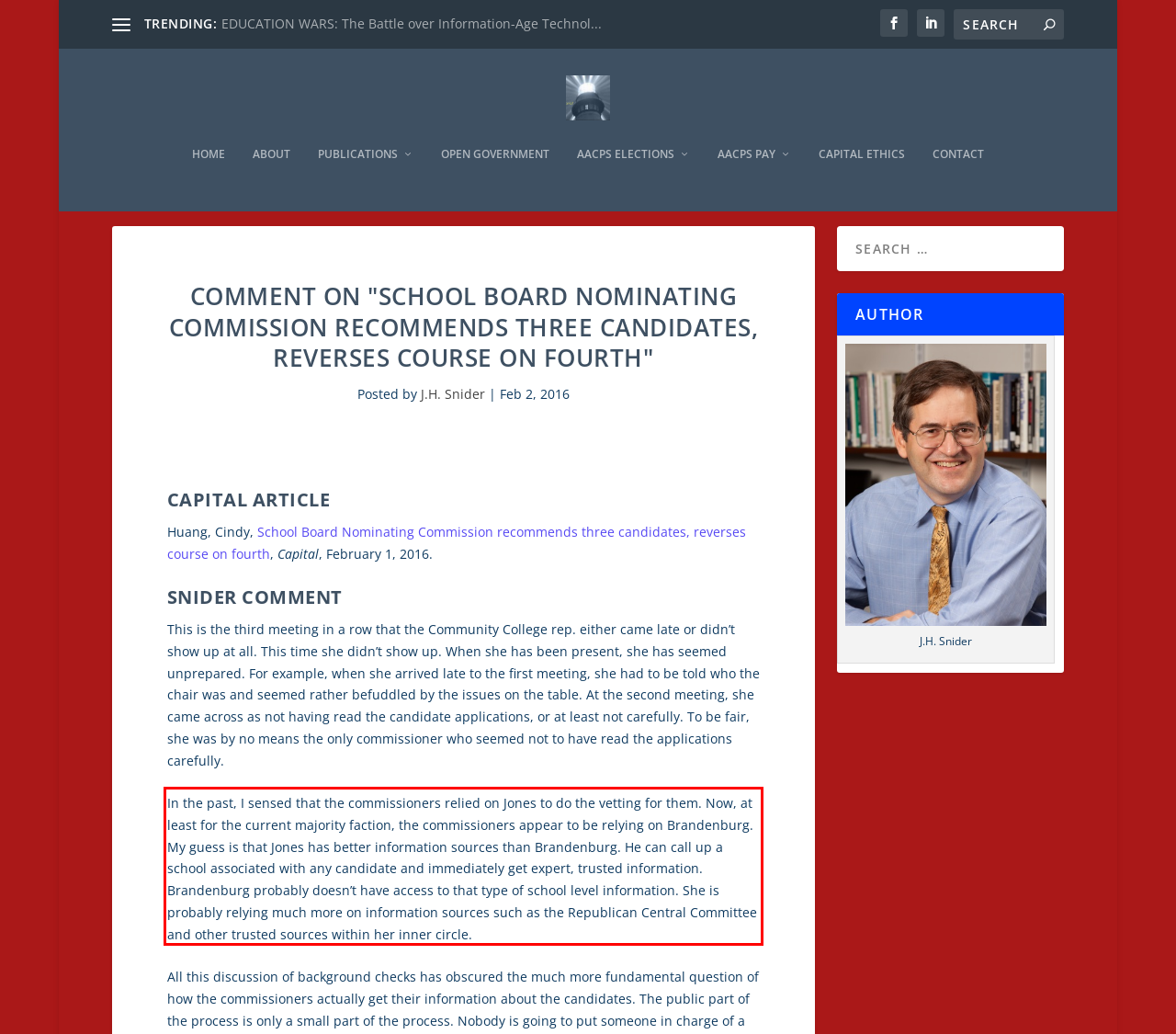Given a screenshot of a webpage, locate the red bounding box and extract the text it encloses.

In the past, I sensed that the commissioners relied on Jones to do the vetting for them. Now, at least for the current majority faction, the commissioners appear to be relying on Brandenburg. My guess is that Jones has better information sources than Brandenburg. He can call up a school associated with any candidate and immediately get expert, trusted information. Brandenburg probably doesn’t have access to that type of school level information. She is probably relying much more on information sources such as the Republican Central Committee and other trusted sources within her inner circle.